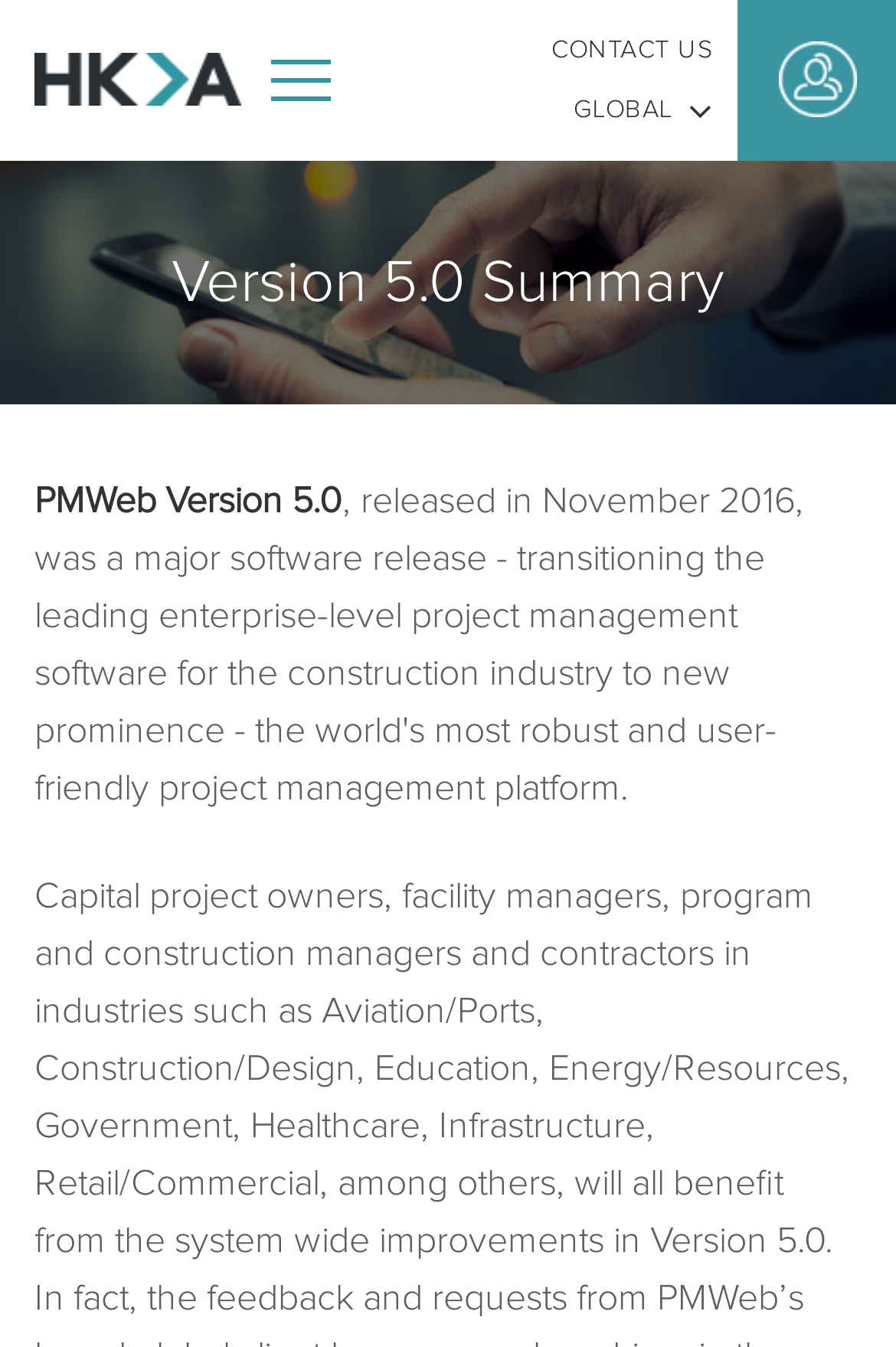Locate the bounding box coordinates of the UI element described by: "Contact Us". The bounding box coordinates should consist of four float numbers between 0 and 1, i.e., [left, top, right, bottom].

[0.615, 0.026, 0.795, 0.048]